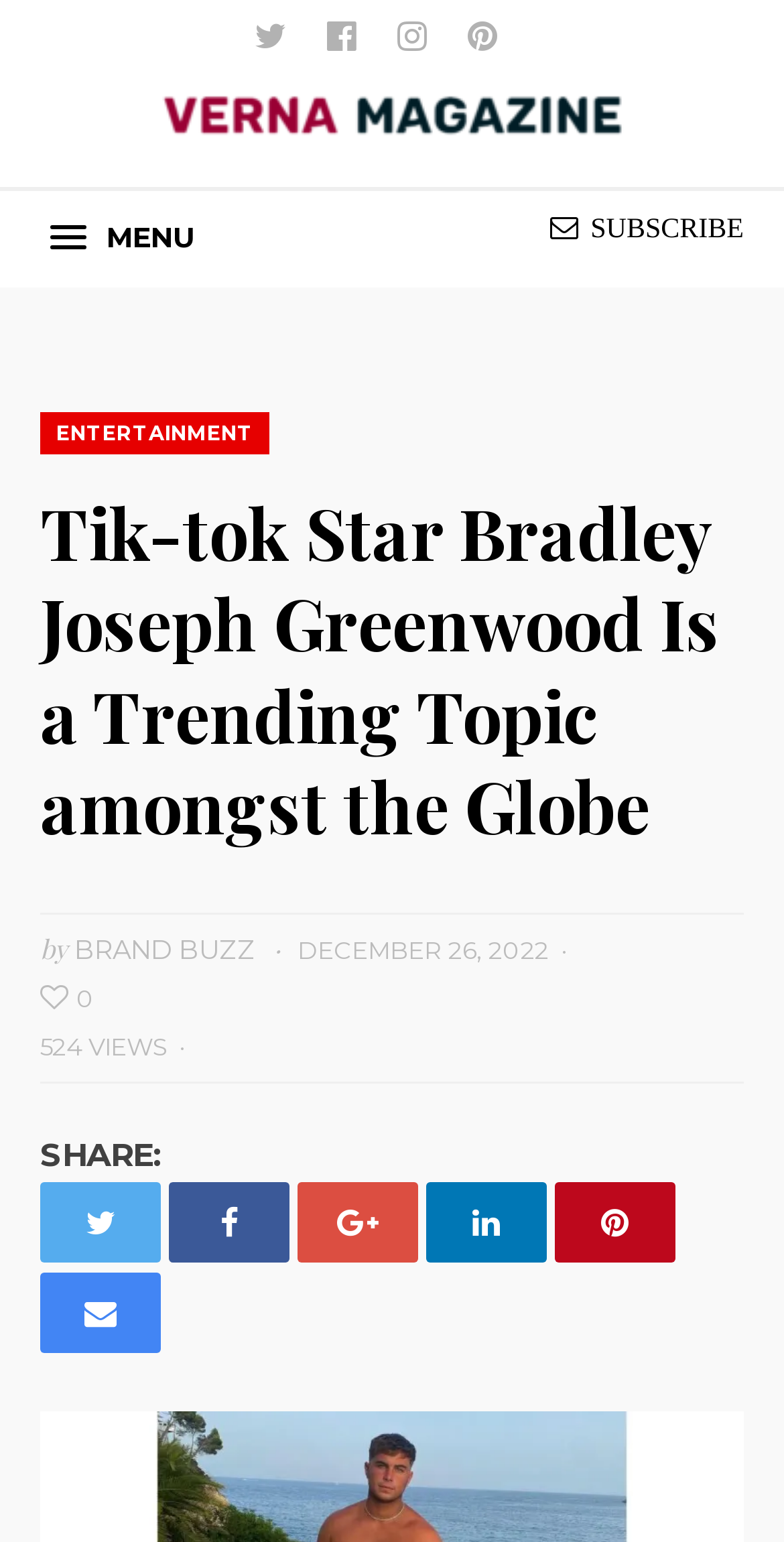Analyze the image and deliver a detailed answer to the question: What is the name of the magazine?

I looked at the top-left corner of the webpage and found the logo and name of the magazine, which is Verna Magazine.